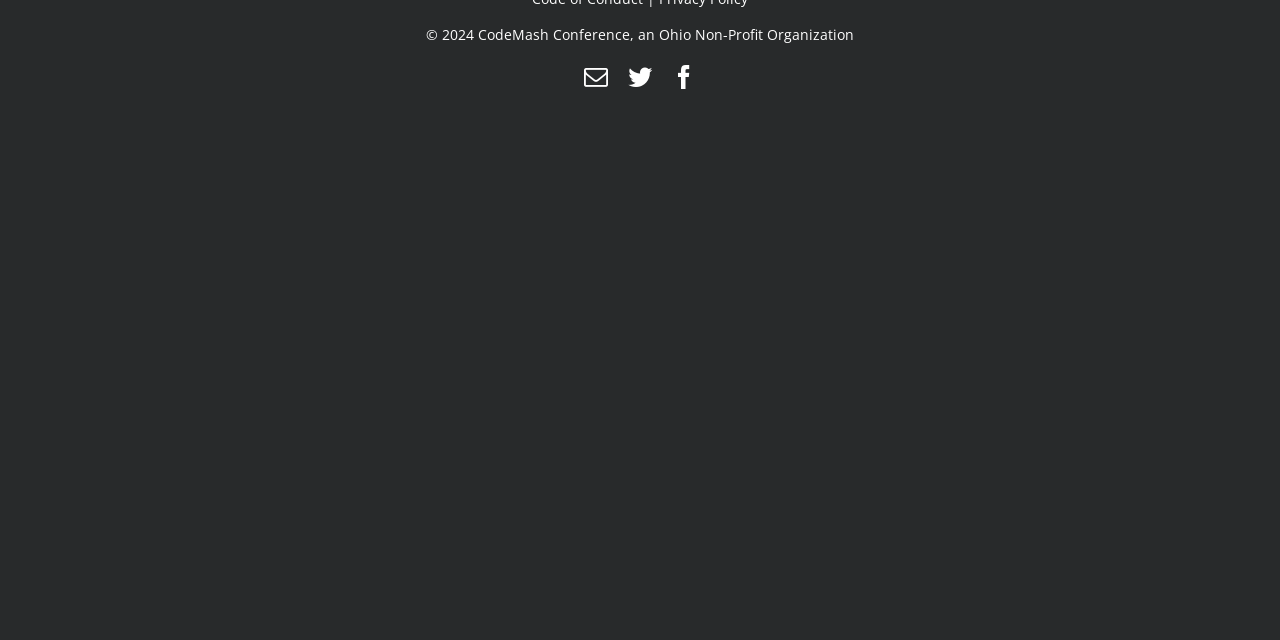Extract the bounding box for the UI element that matches this description: "Go to Top".

[0.904, 0.945, 0.941, 1.0]